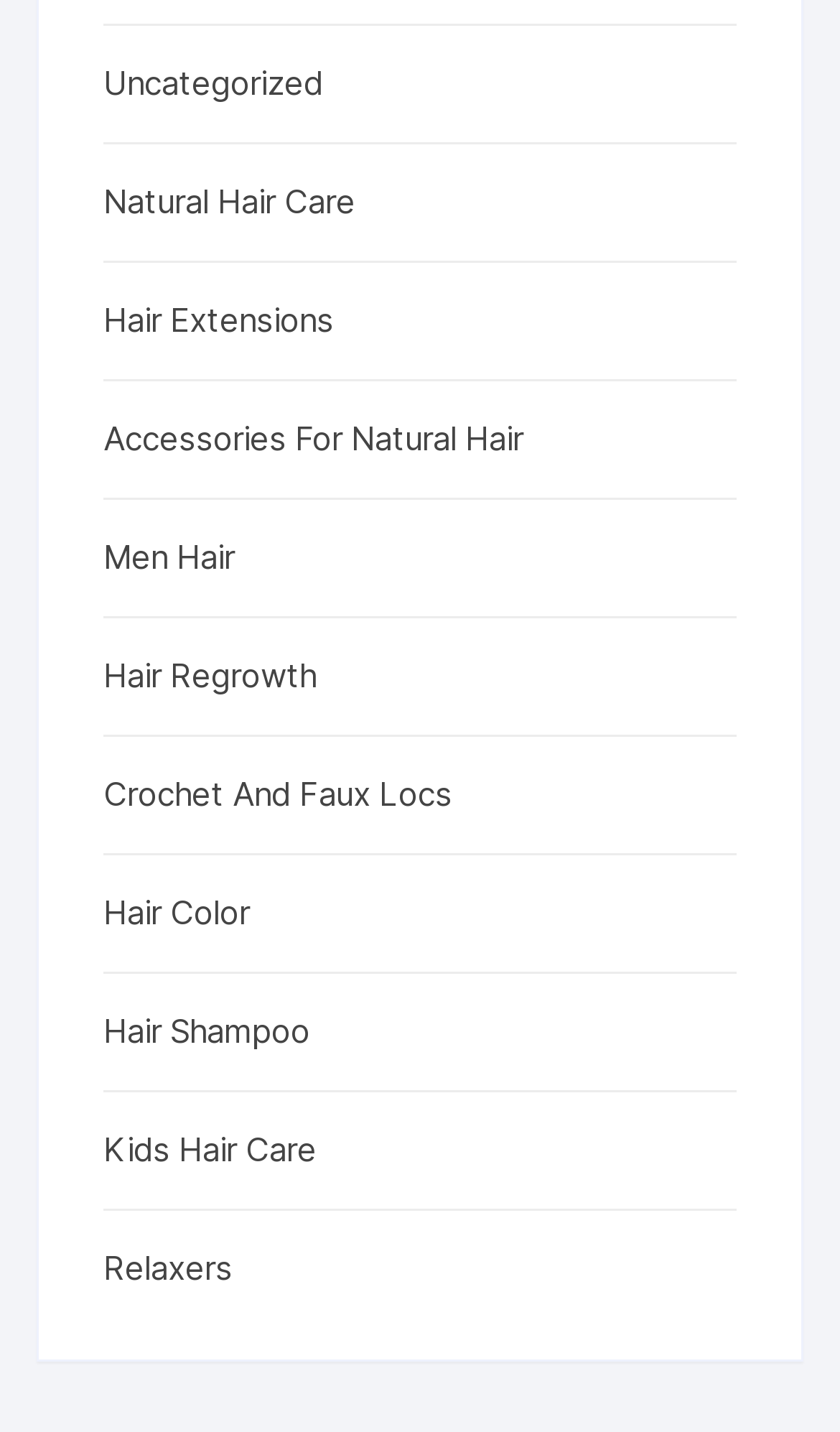Find the bounding box coordinates of the element you need to click on to perform this action: 'View Hair Extensions'. The coordinates should be represented by four float values between 0 and 1, in the format [left, top, right, bottom].

[0.123, 0.206, 0.802, 0.242]